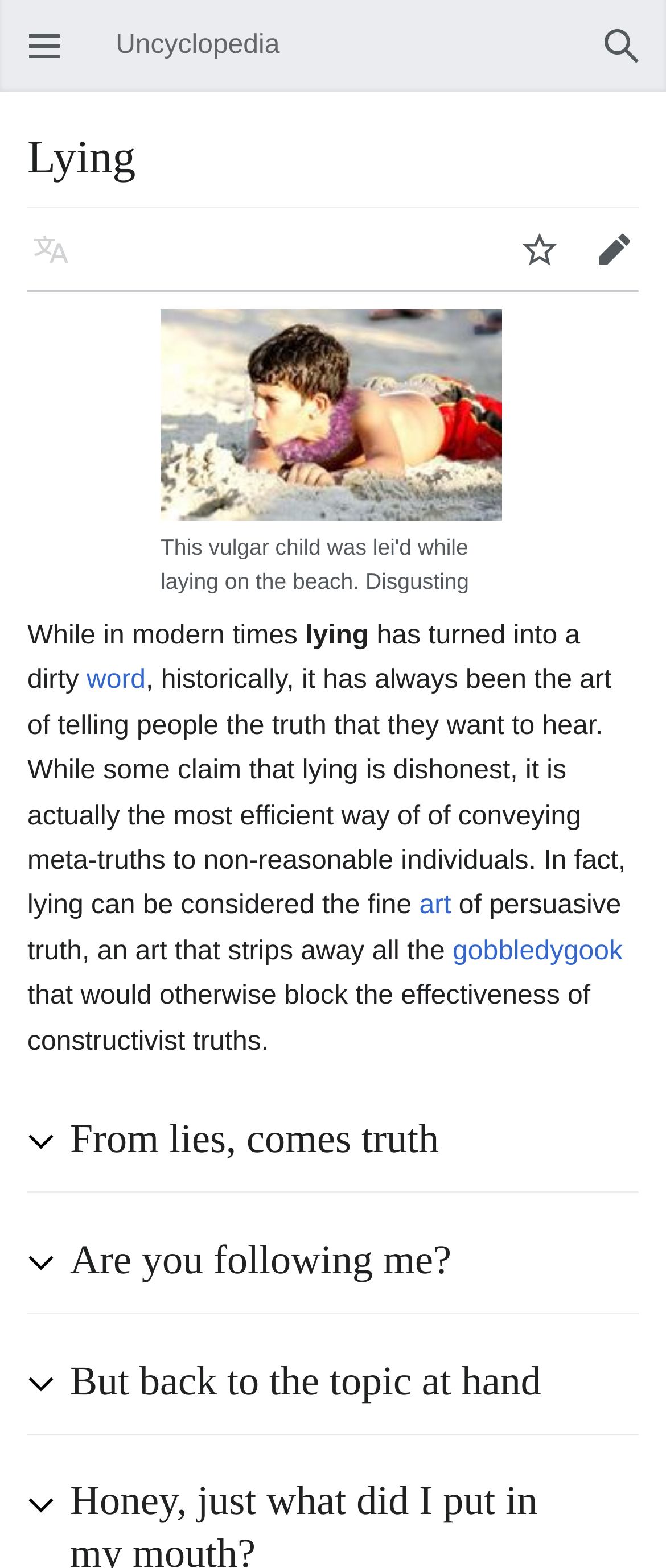Provide the bounding box coordinates for the UI element described in this sentence: "Watch". The coordinates should be four float values between 0 and 1, i.e., [left, top, right, bottom].

[0.754, 0.135, 0.867, 0.183]